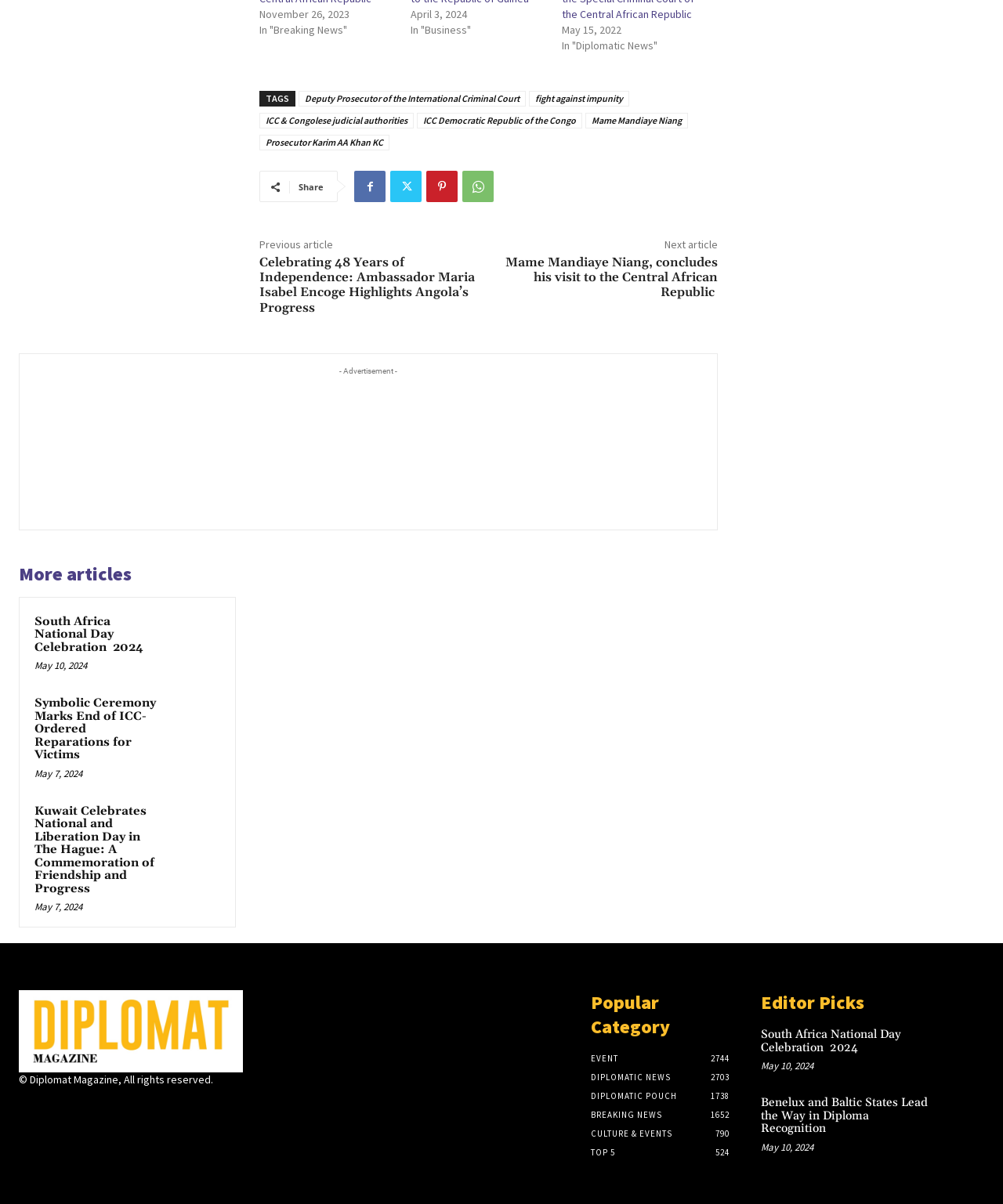Can you give a comprehensive explanation to the question given the content of the image?
What is the date of the article 'In Breaking News'?

I found the date by looking at the static text element 'November 26, 2023' which is a child of the time element with an empty string as its OCR text. This time element is a sibling of the static text element 'In Breaking News'.